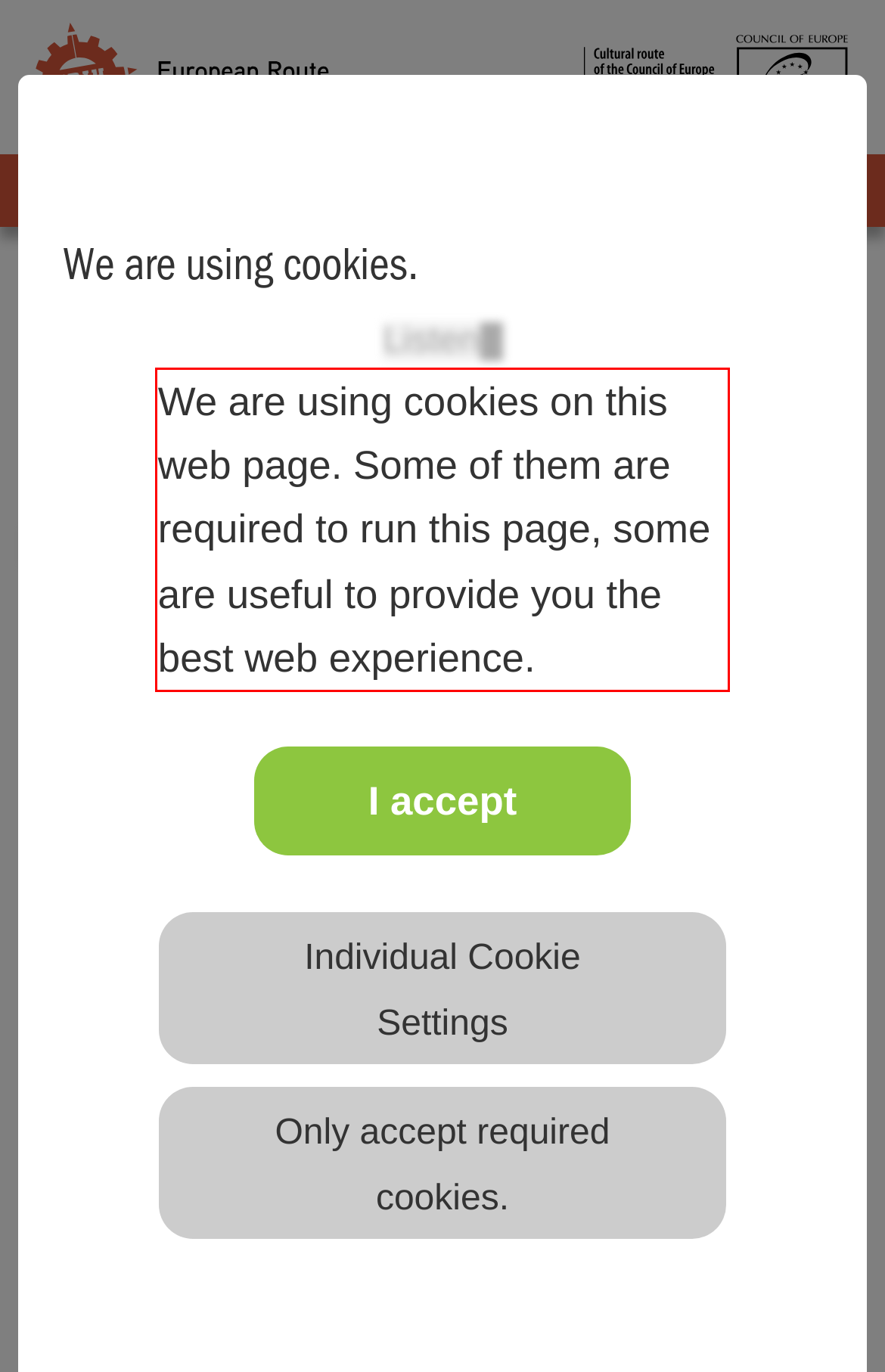You have a webpage screenshot with a red rectangle surrounding a UI element. Extract the text content from within this red bounding box.

We are using cookies on this web page. Some of them are required to run this page, some are useful to provide you the best web experience.